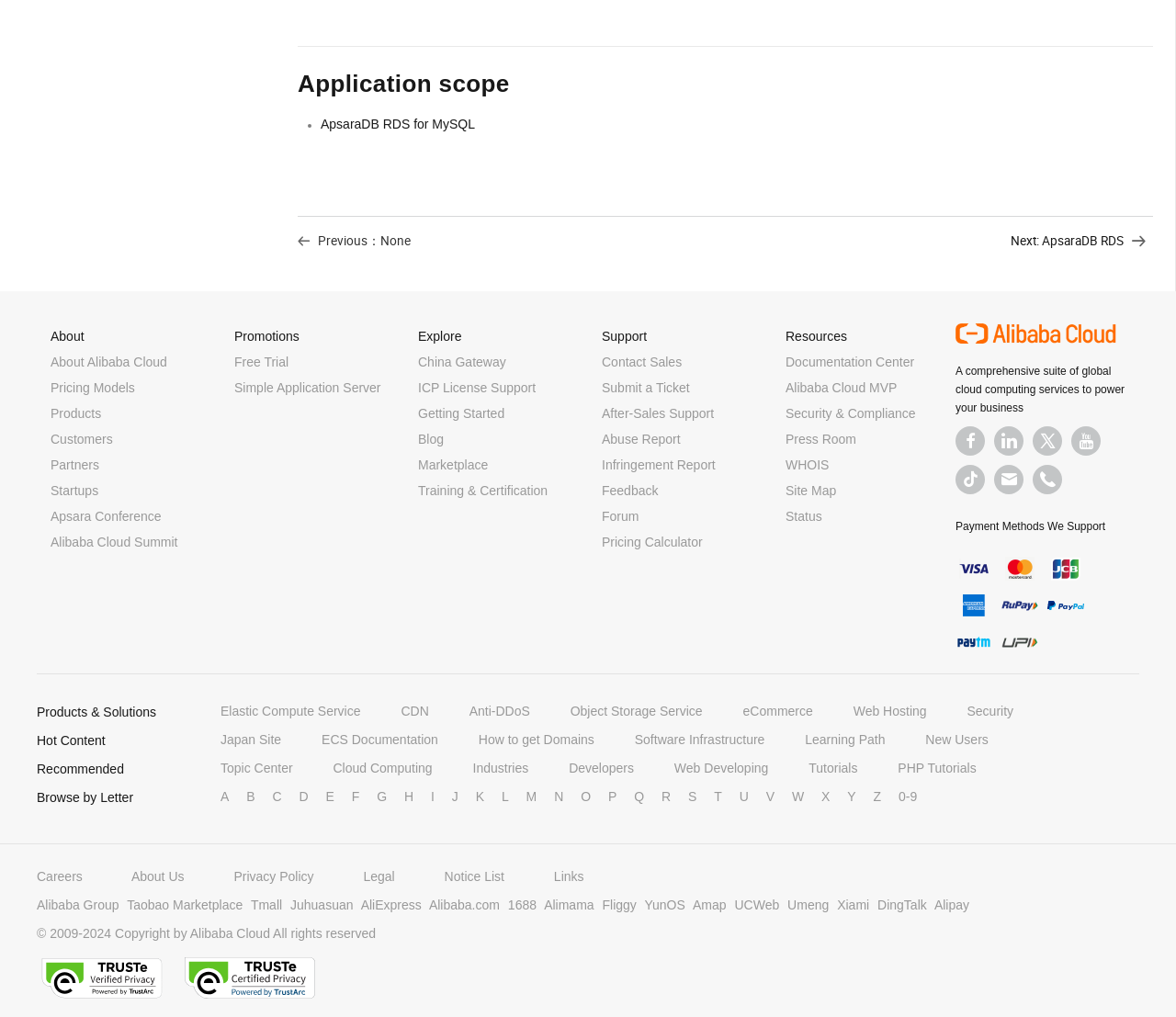Could you specify the bounding box coordinates for the clickable section to complete the following instruction: "Check Harp-L November 2008 archives"?

None